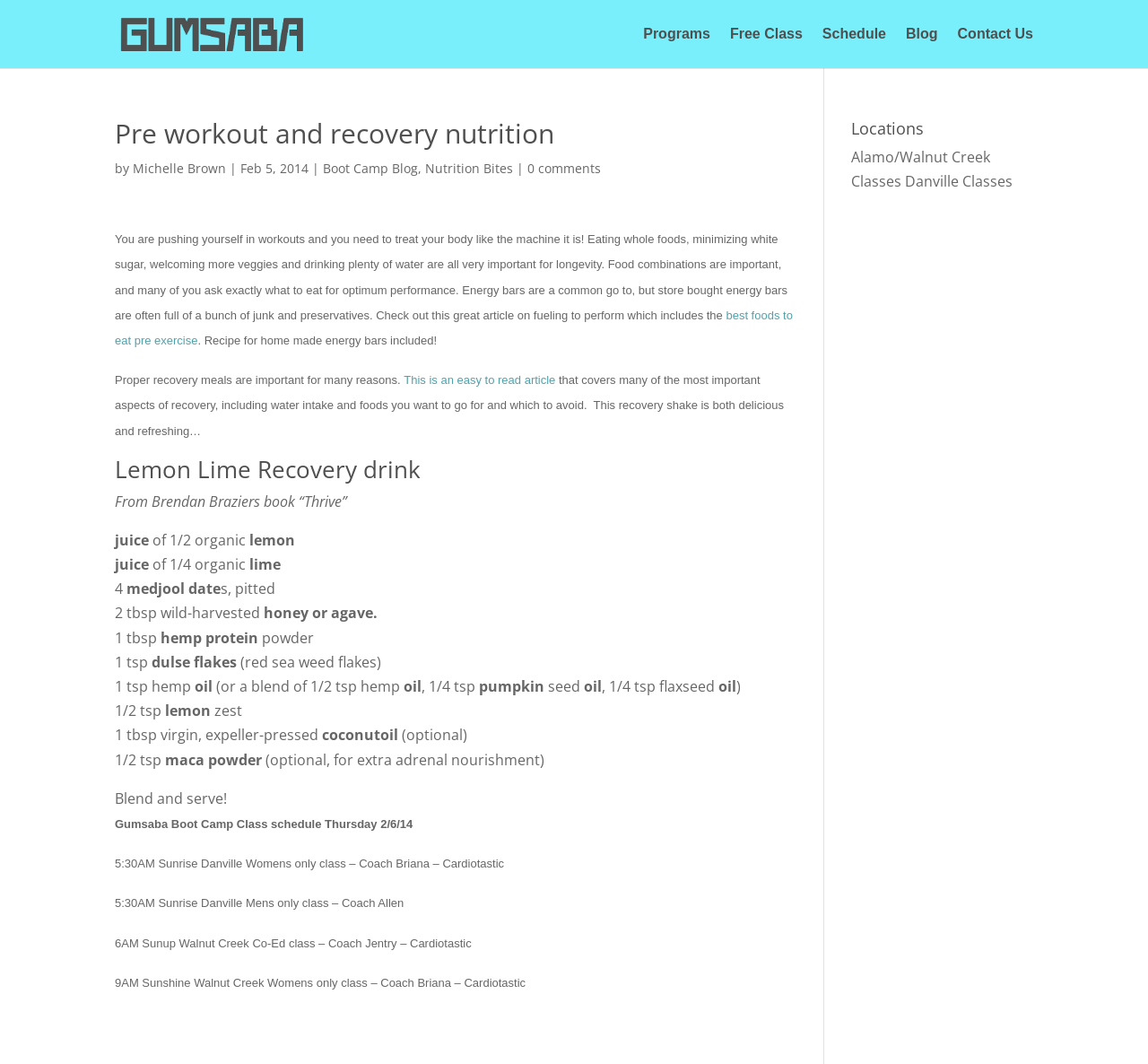What is the name of the recovery drink recipe?
Give a comprehensive and detailed explanation for the question.

The name of the recovery drink recipe can be found by looking at the heading 'Lemon Lime Recovery drink' which is located below the text 'Proper recovery meals are important for many reasons'.